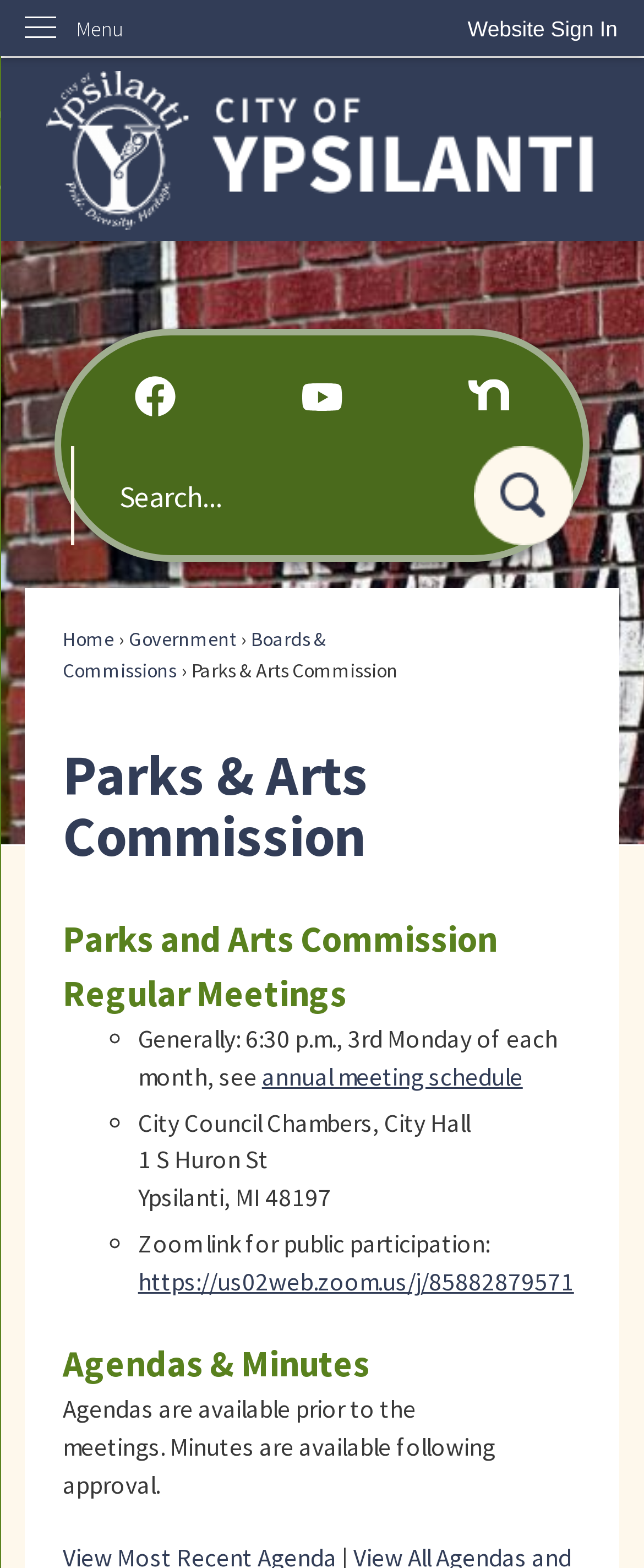Give an in-depth explanation of the webpage layout and content.

The webpage is about the Parks and Recreation Commission of Ypsilanti, Michigan. At the top left corner, there is a "Skip to Main Content" link, followed by a "Website Sign In" button at the top right corner. Below the sign-in button, there is a menu with a "Menu" label. 

On the top center of the page, there is a "Heade Home Page" link with an accompanying image. Below this link, there are three social media links with their respective icons: Facebook, YouTube, and Nextdoor.

On the right side of the page, there is a search region with a search textbox and a search button, which has a search icon. 

Below the search region, there are four links: "Home", "Government", "Boards & Commissions", and "Parks & Arts Commission". The "Parks & Arts Commission" link is accompanied by a heading with the same text.

The main content of the page is divided into three sections. The first section is about the Parks and Arts Commission Regular Meetings, which includes the meeting schedule, location, and Zoom link for public participation. The second section is about Agendas & Minutes, which provides information on when agendas and minutes are available. 

Throughout the page, there are several images, including the social media icons, the search icon, and the "Heade Home Page" image.